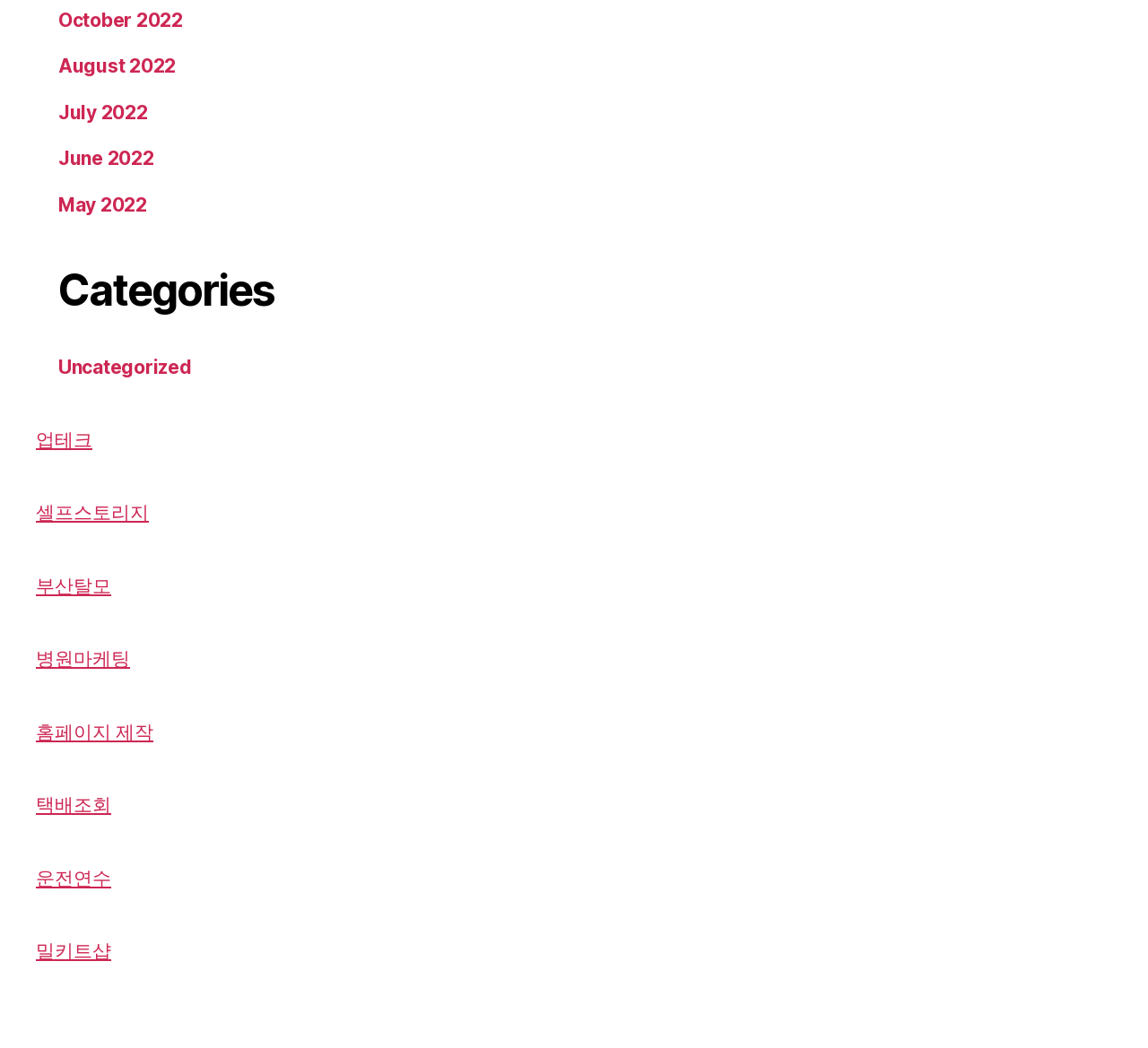What is the position of the 'Categories' heading?
Kindly offer a comprehensive and detailed response to the question.

By comparing the y1 and y2 coordinates of the 'Categories' heading with other elements, I can determine that it is located in the middle of the webpage, above the list of categories and below the list of months.